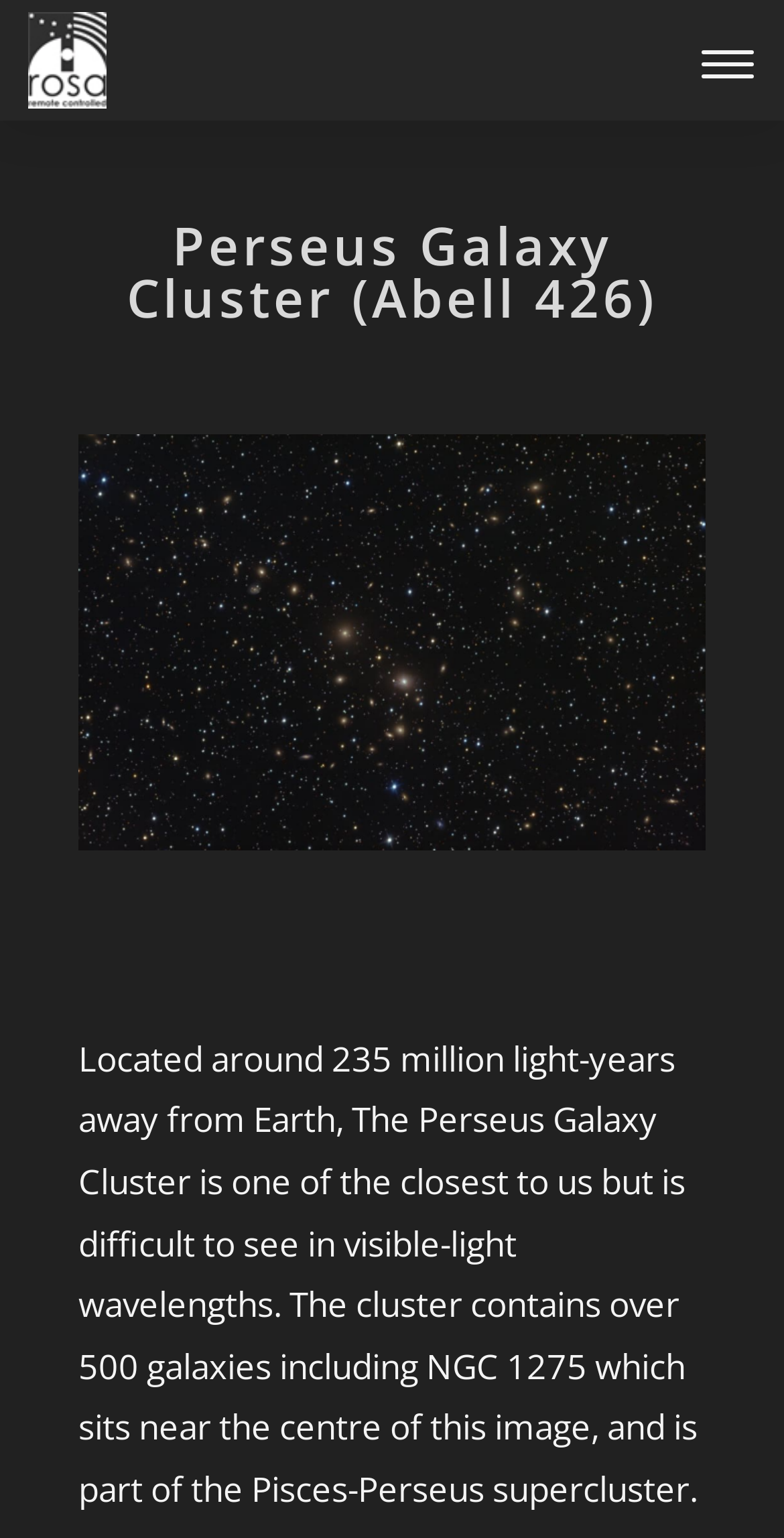Please extract the primary headline from the webpage.

Perseus Galaxy Cluster (Abell 426)